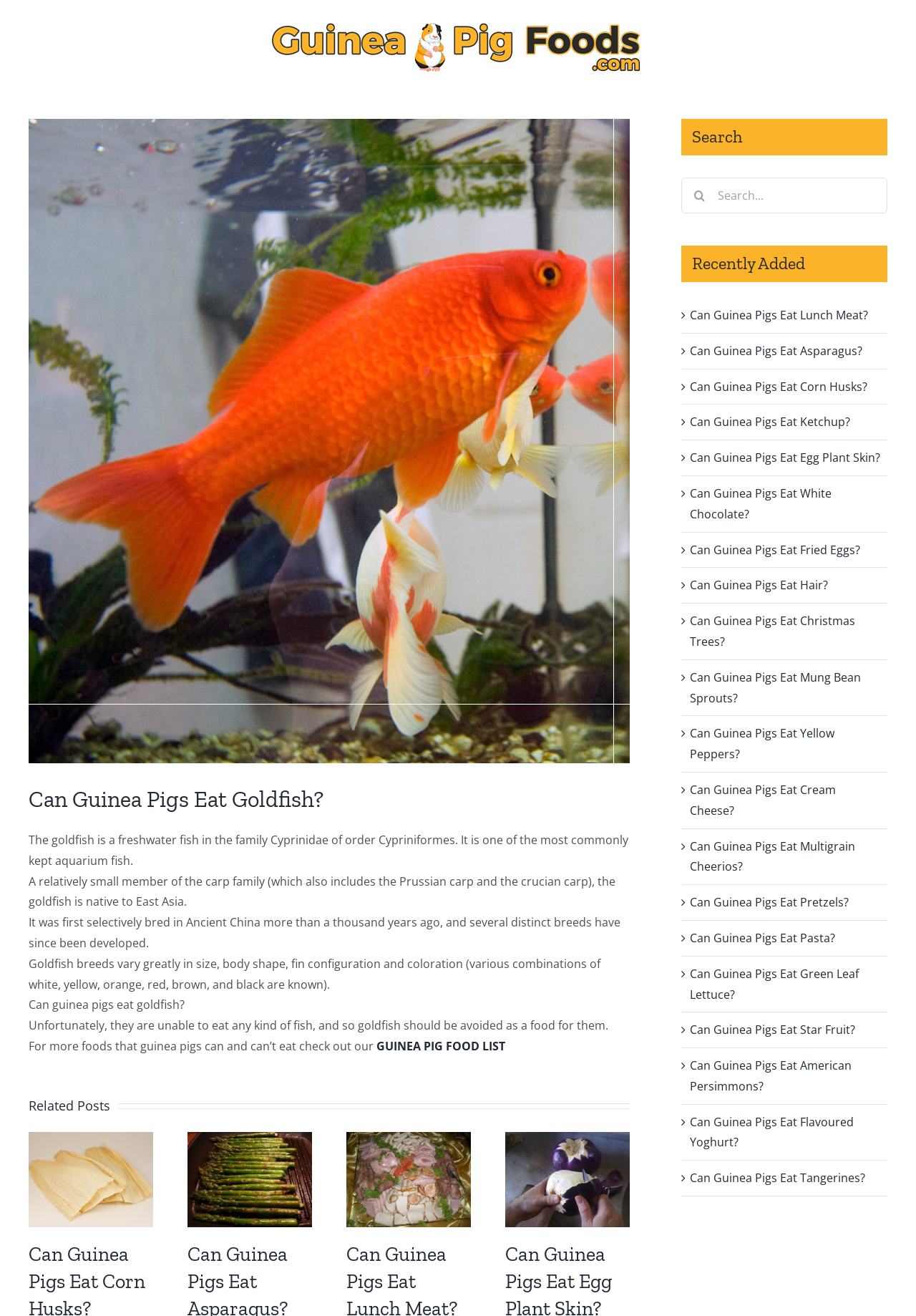Please find the main title text of this webpage.

Can Guinea Pigs Eat Goldfish?